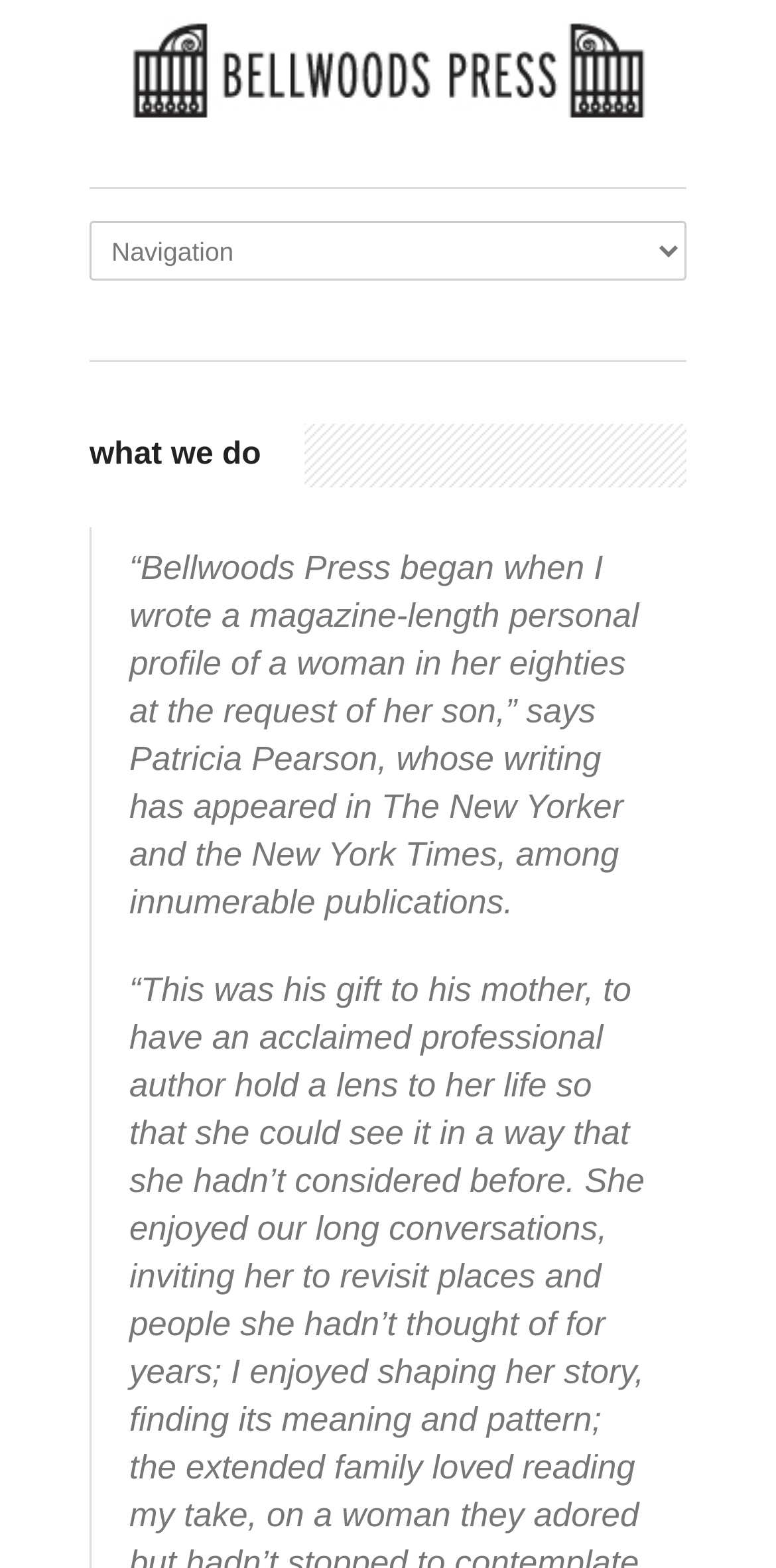Give a concise answer using one word or a phrase to the following question:
What is the name of the person behind Bellwoods Press?

Patricia Pearson